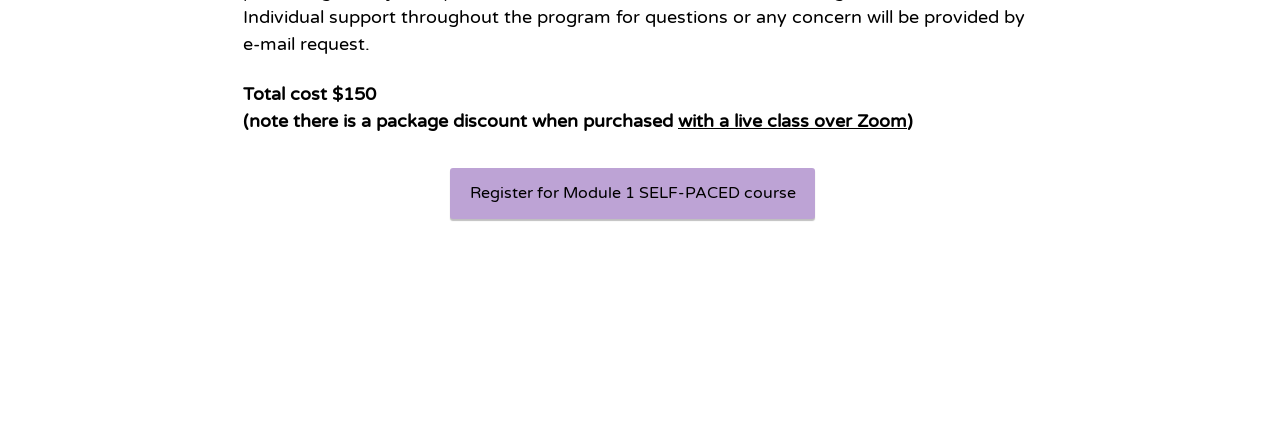What is the discount condition?
Use the screenshot to answer the question with a single word or phrase.

package discount